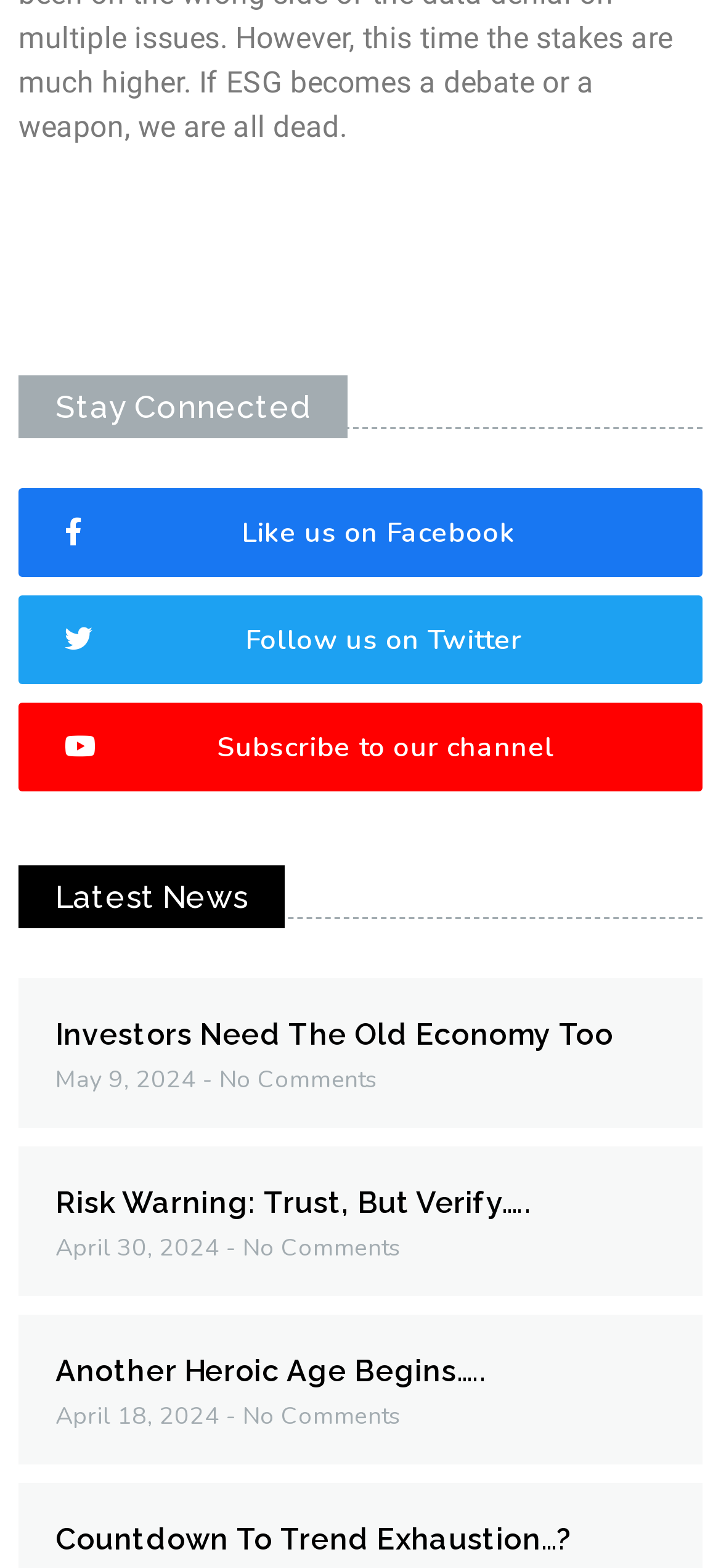Reply to the question with a single word or phrase:
How many social media platforms are mentioned?

3